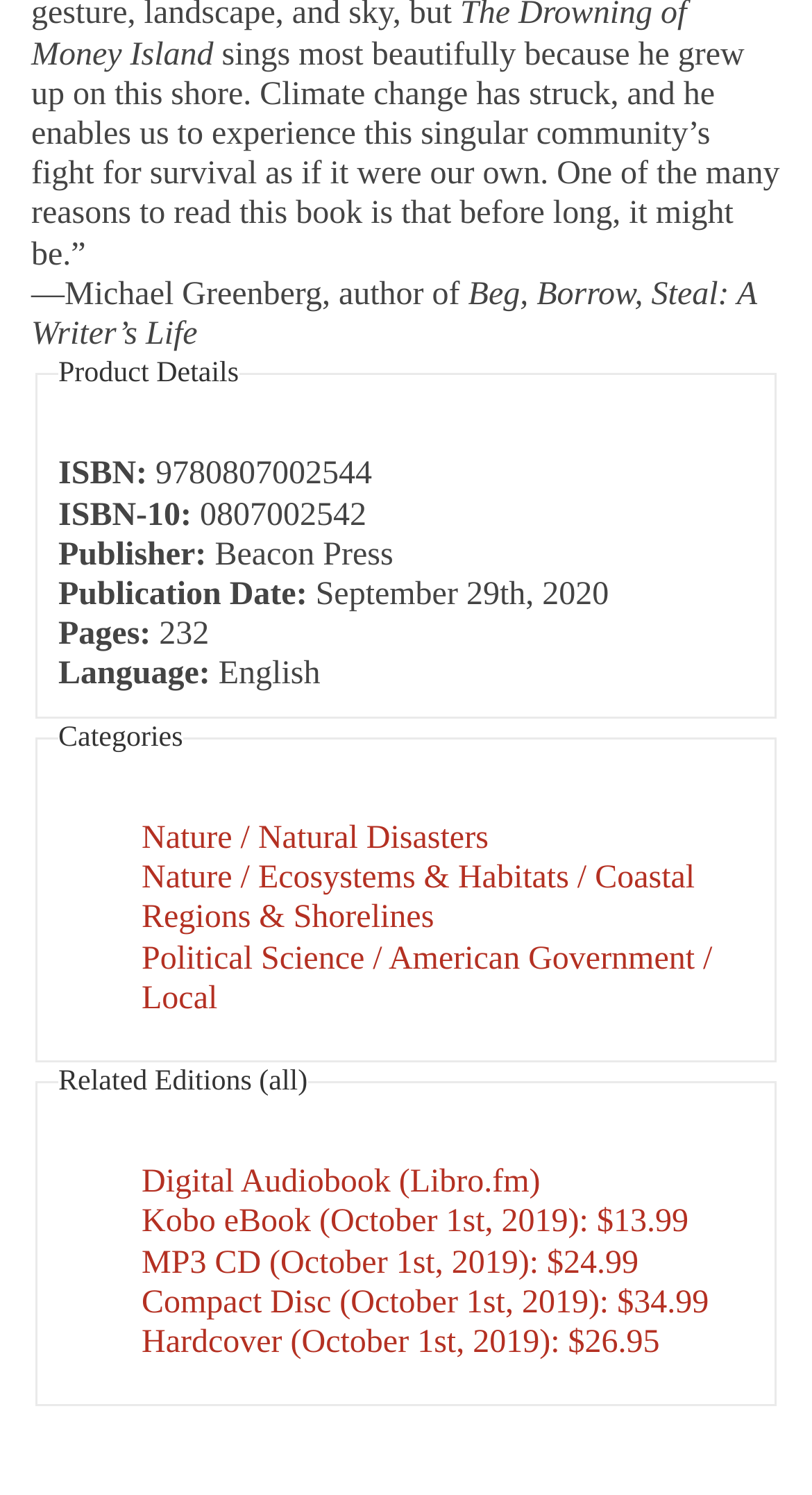What are the categories of the book?
Provide a thorough and detailed answer to the question.

I found the categories of the book by looking at the 'Categories' section, where they are listed as links.